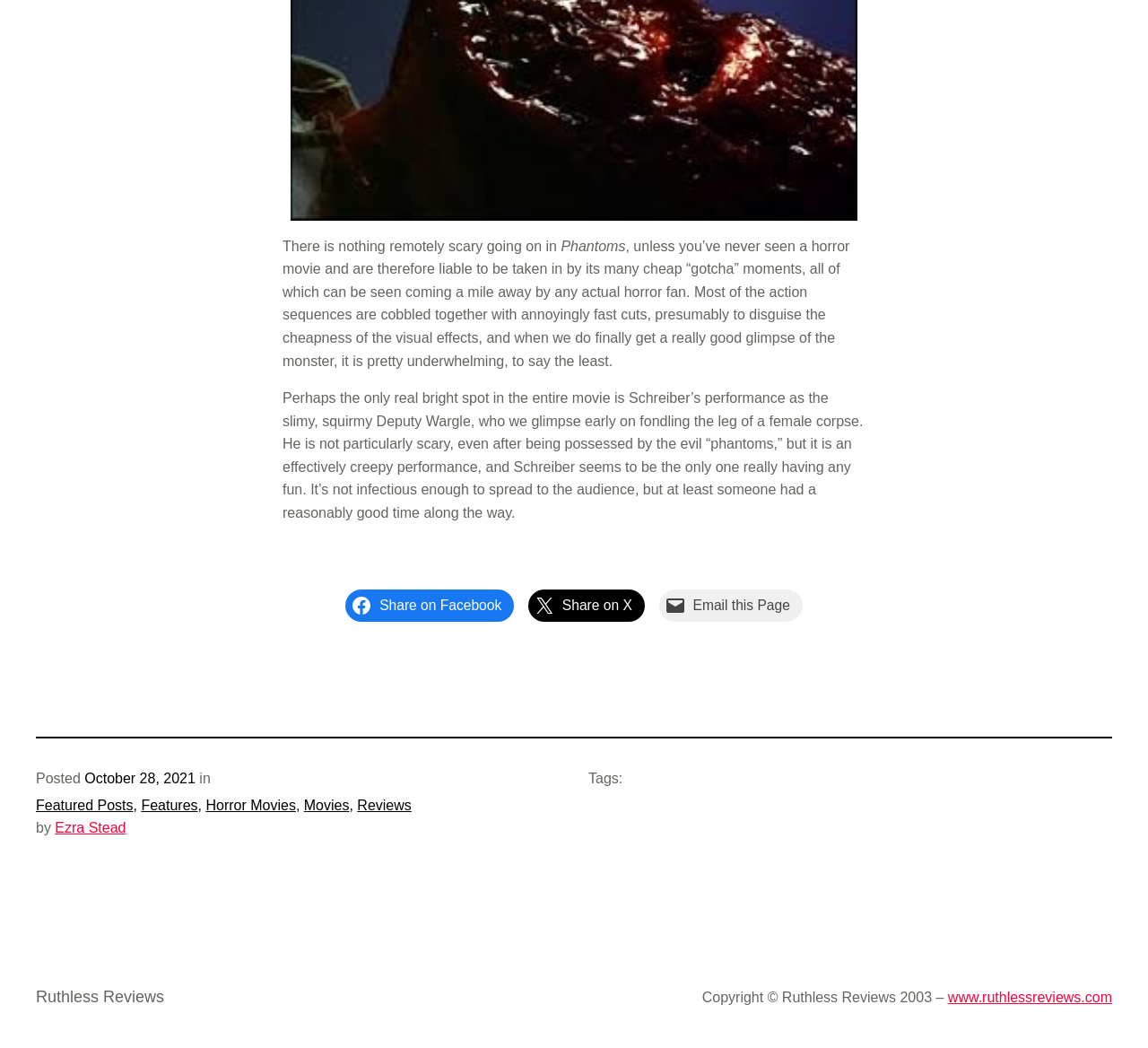What is the title of the movie being reviewed?
Refer to the image and provide a one-word or short phrase answer.

Phantoms